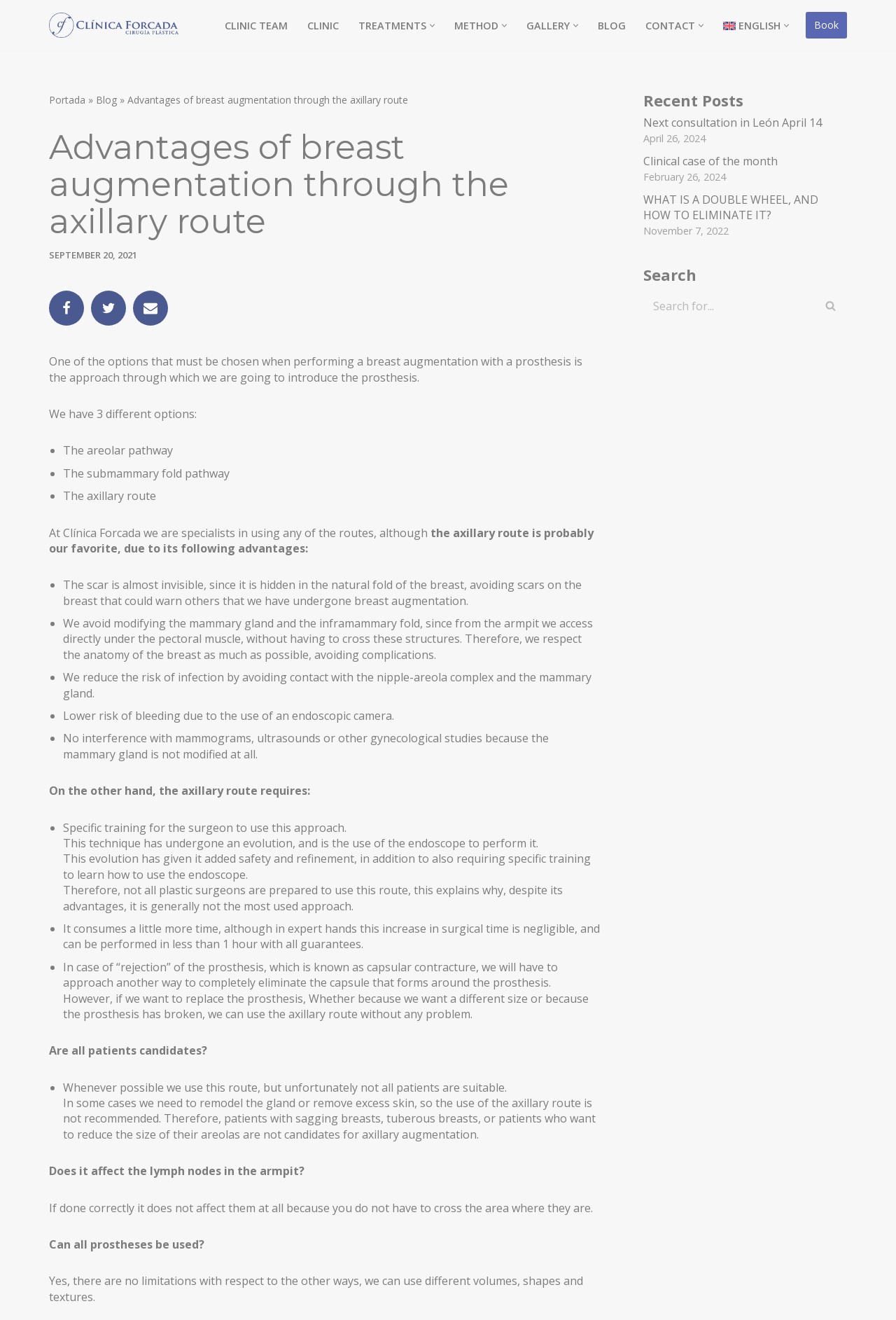Identify the bounding box coordinates of the element that should be clicked to fulfill this task: "Click the 'BREAST AUGMENTATION' link". The coordinates should be provided as four float numbers between 0 and 1, i.e., [left, top, right, bottom].

[0.074, 0.357, 0.925, 0.371]